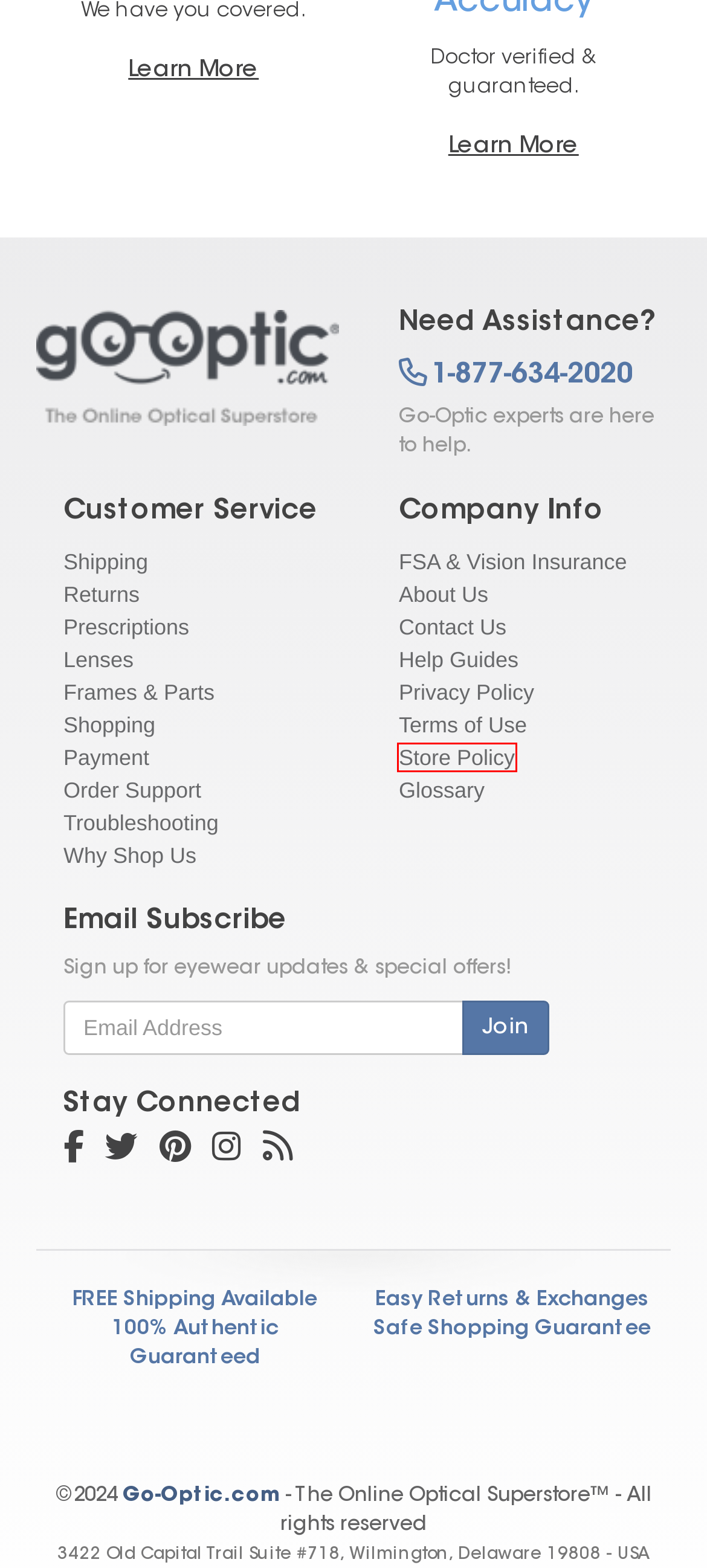Look at the screenshot of a webpage that includes a red bounding box around a UI element. Select the most appropriate webpage description that matches the page seen after clicking the highlighted element. Here are the candidates:
A. Store Policy | Go-Optic.com
B. Shopping Help & Frequently Asked Questions | Go-Optic.com
C. Order Support Help & Frequently Asked Questions | Go-Optic.com
D. Contact Us | Go-Optic.com
E. Use your Vision Insurance Benefits and Flex Spending Account at Go-Optic.com
F. Help Guides | Go-Optic.com
G. Payment Help & Frequently Asked Questions | Go-Optic.com
H. Troubleshooting Help & Frequently Asked Questions | Go-Optic.com

A